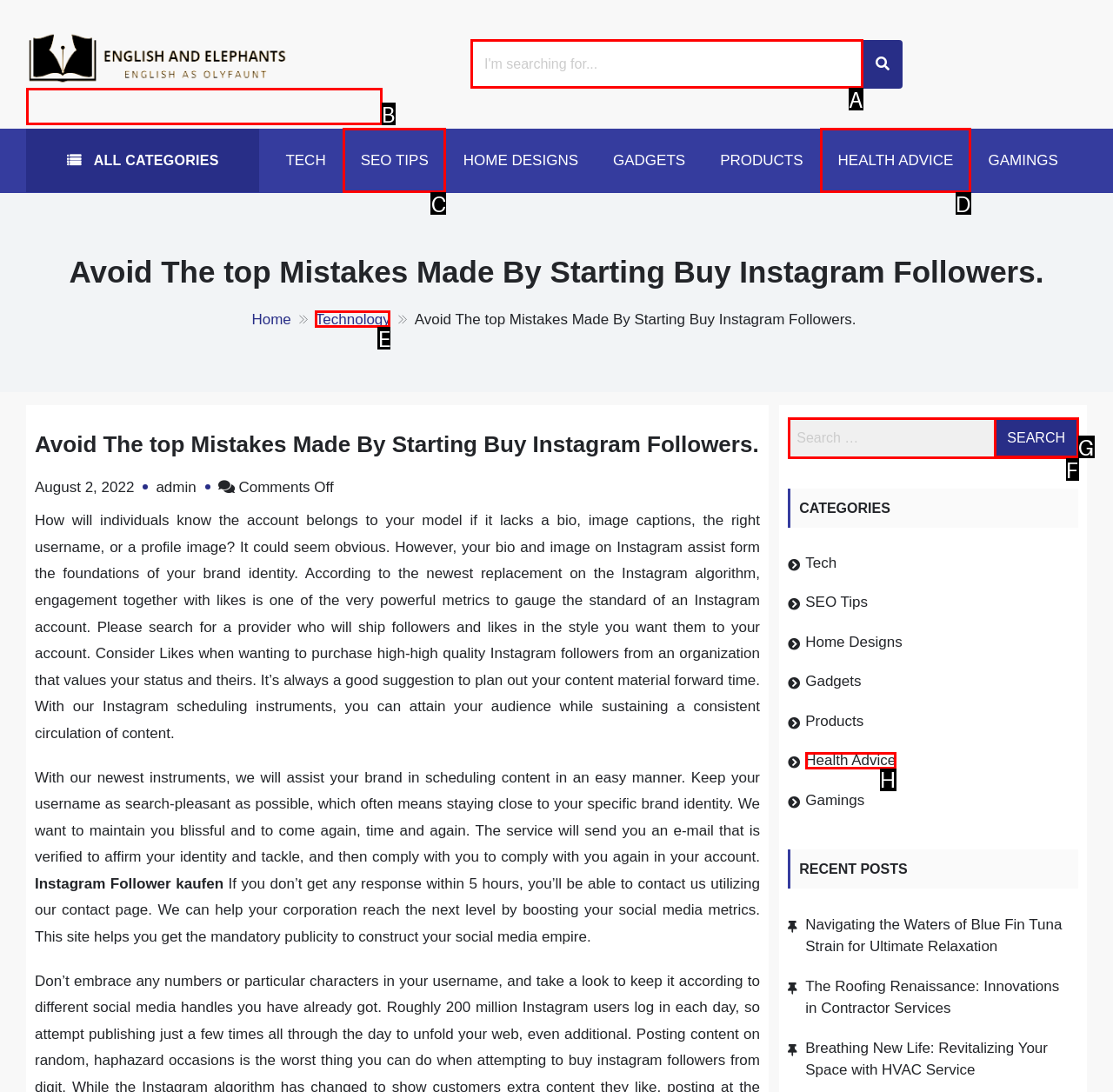Select the correct HTML element to complete the following task: Search for something
Provide the letter of the choice directly from the given options.

A